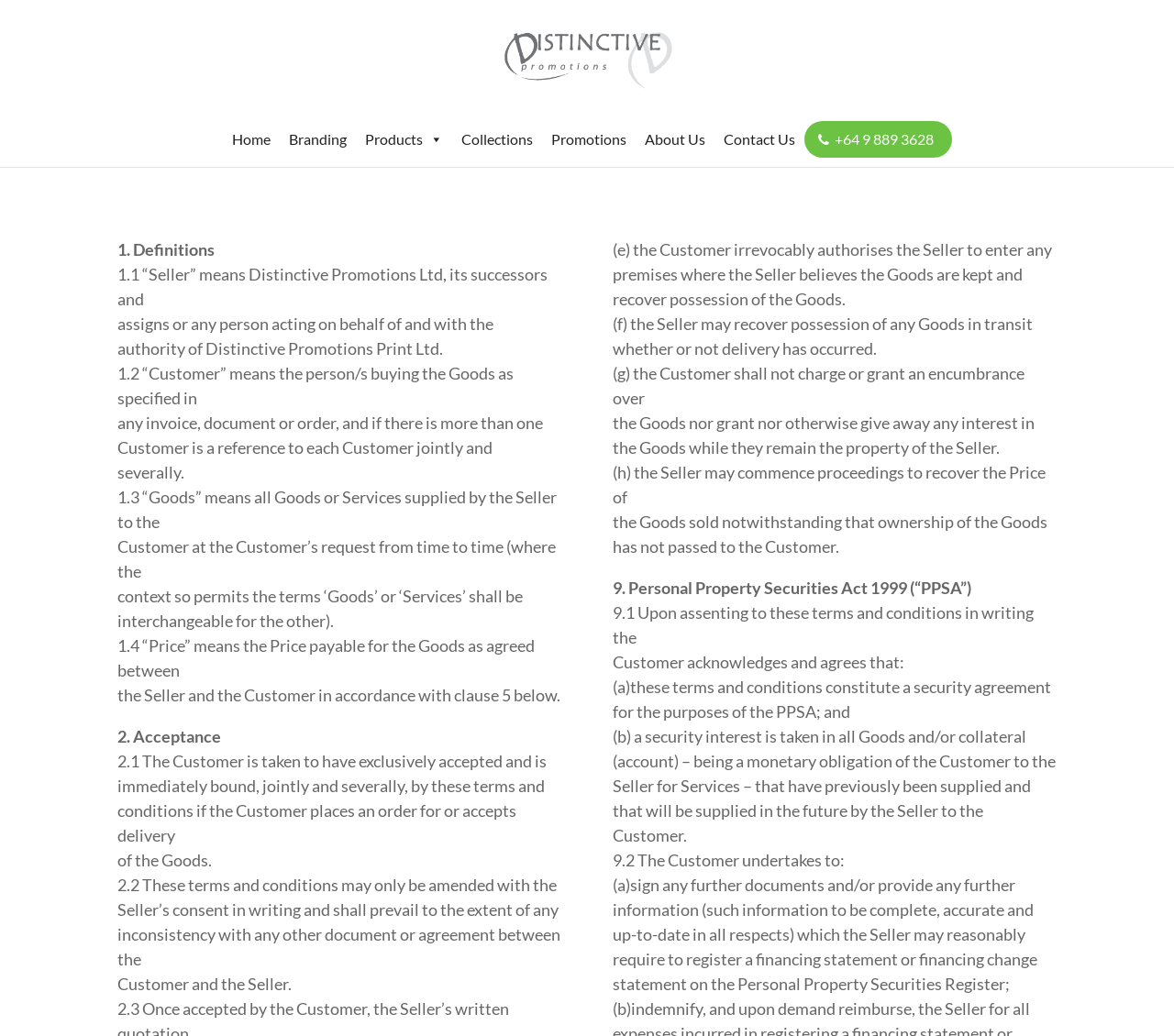Please study the image and answer the question comprehensively:
What is the purpose of the terms and conditions?

The terms and conditions section outlines the rules and agreements between the Seller and the Customer, including definitions, acceptance, payment, and other terms that govern the relationship between the two parties.